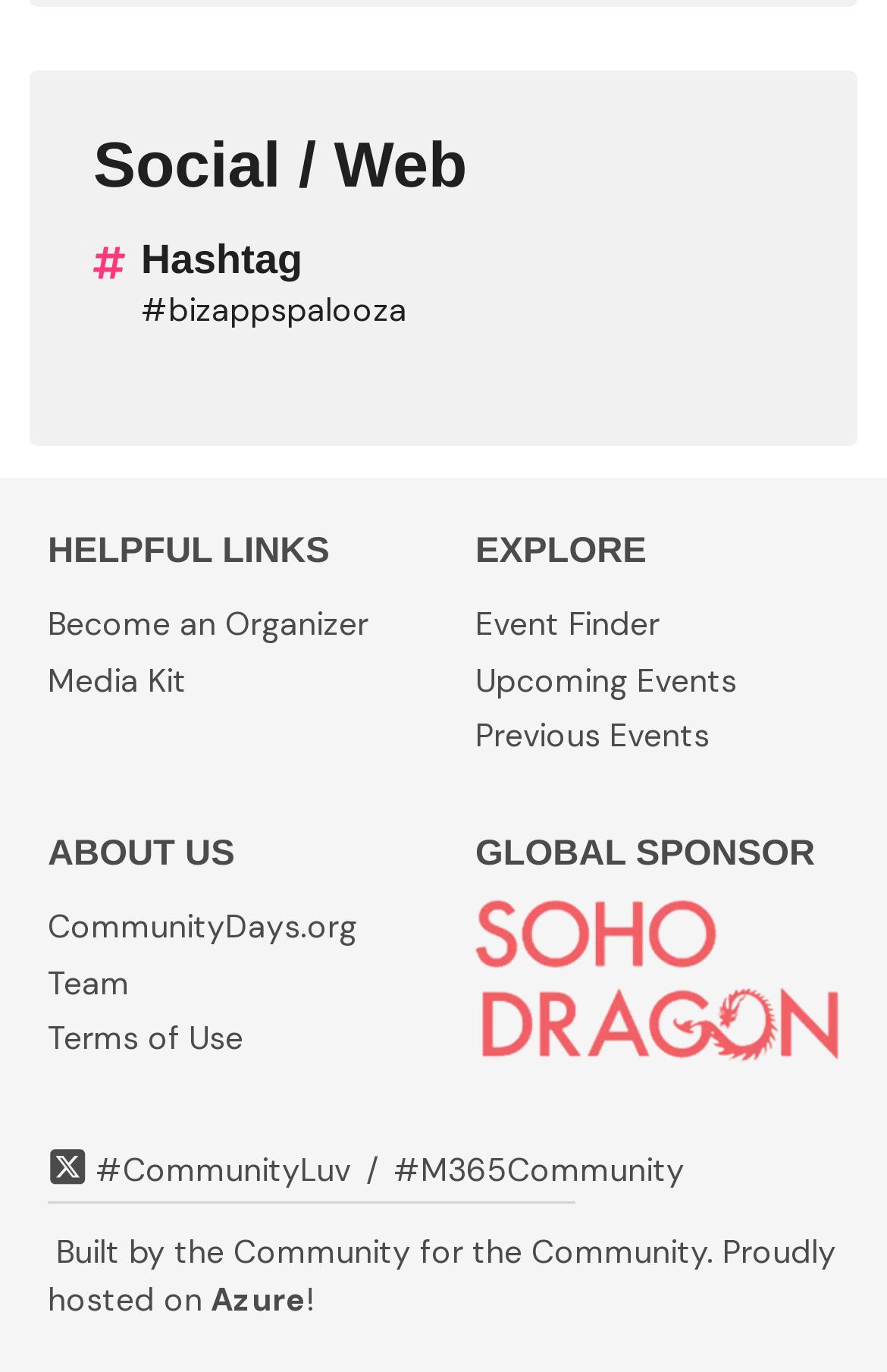Determine the bounding box coordinates (top-left x, top-left y, bottom-right x, bottom-right y) of the UI element described in the following text: Terms of Use

[0.054, 0.742, 0.274, 0.771]